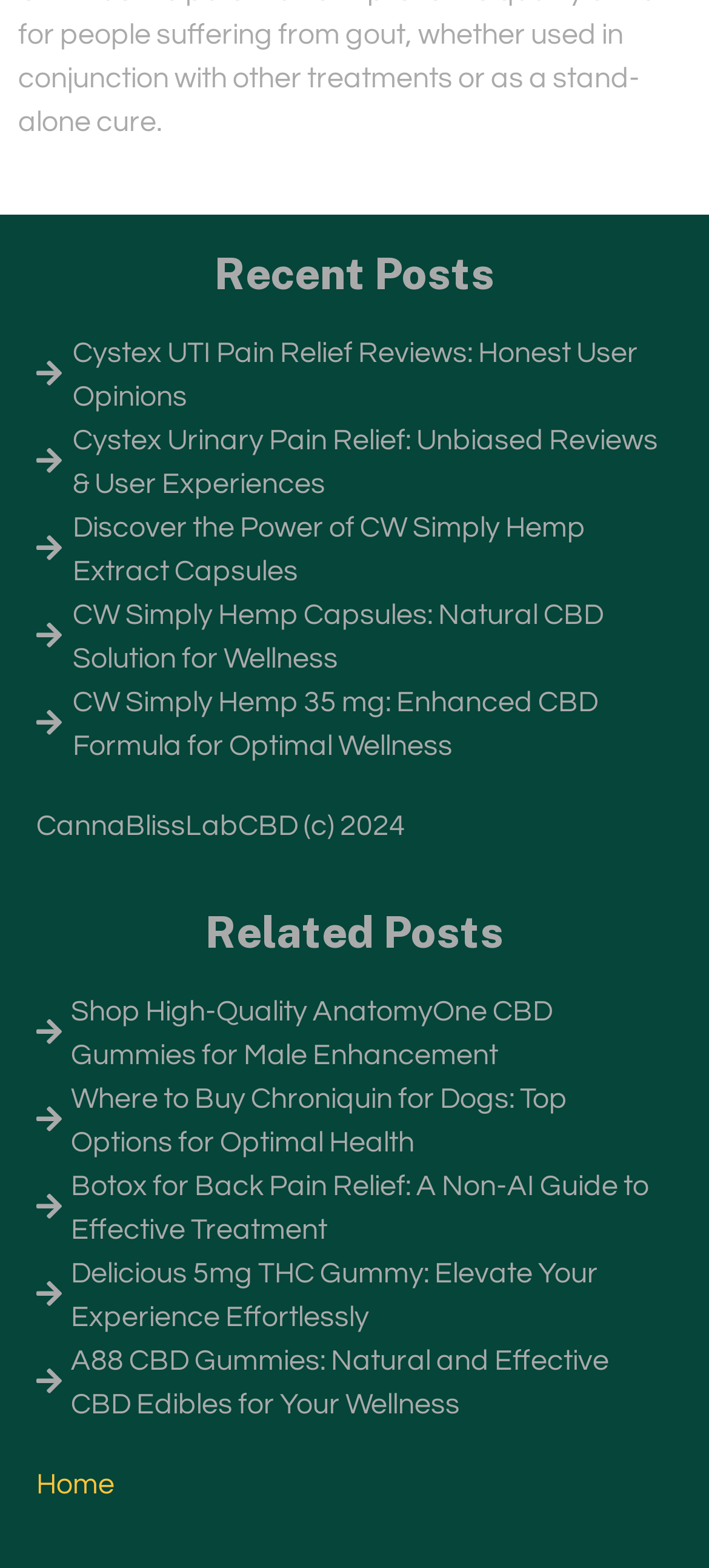Locate the bounding box coordinates of the clickable area needed to fulfill the instruction: "read Cystex UTI Pain Relief Reviews".

[0.051, 0.211, 0.949, 0.266]